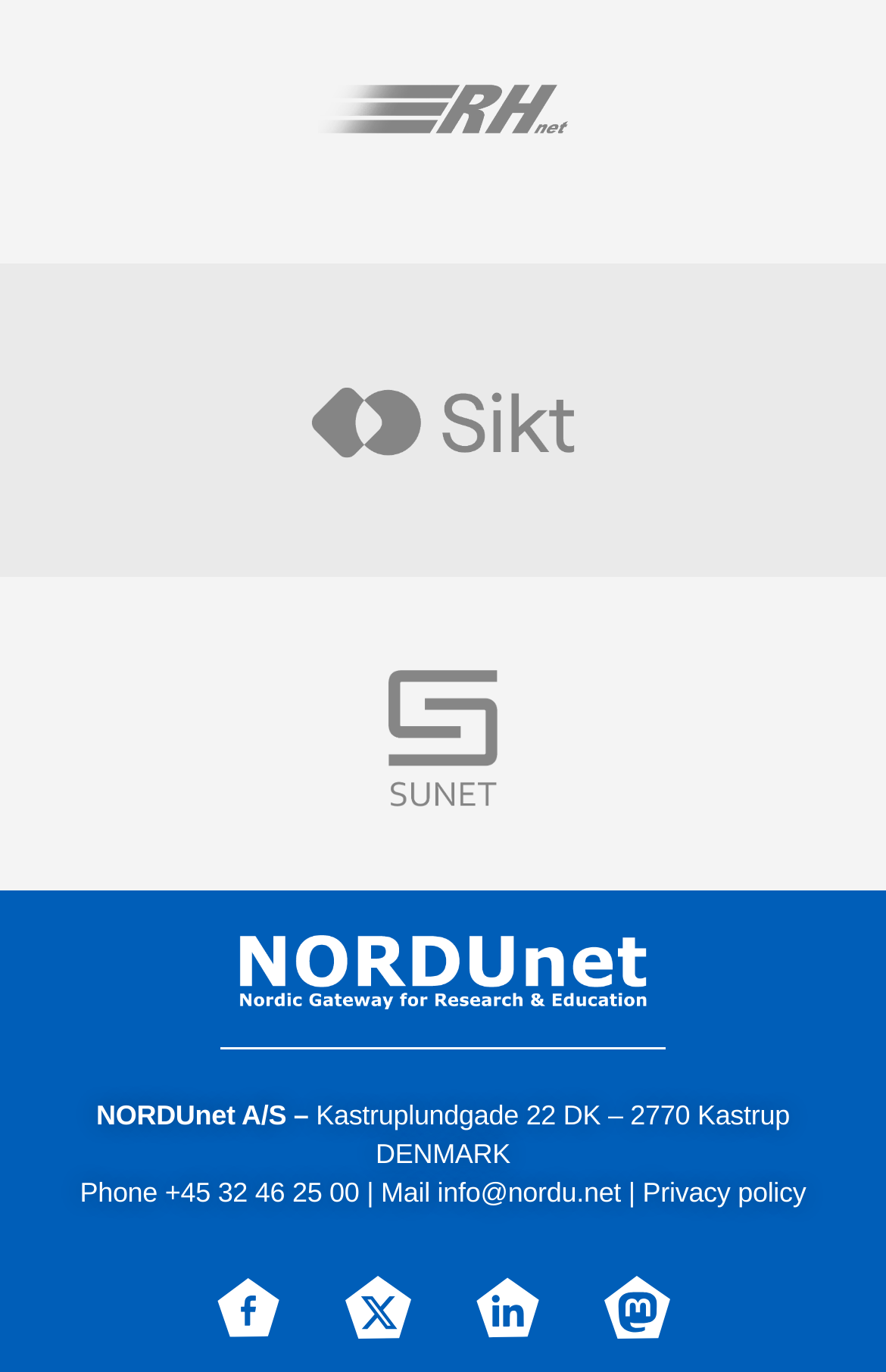Please identify the bounding box coordinates of the area that needs to be clicked to follow this instruction: "Call the phone number".

[0.186, 0.857, 0.406, 0.88]